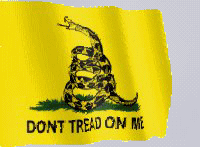What is the symbolic meaning of the coiled rattlesnake?
Based on the screenshot, answer the question with a single word or phrase.

Readiness to defend